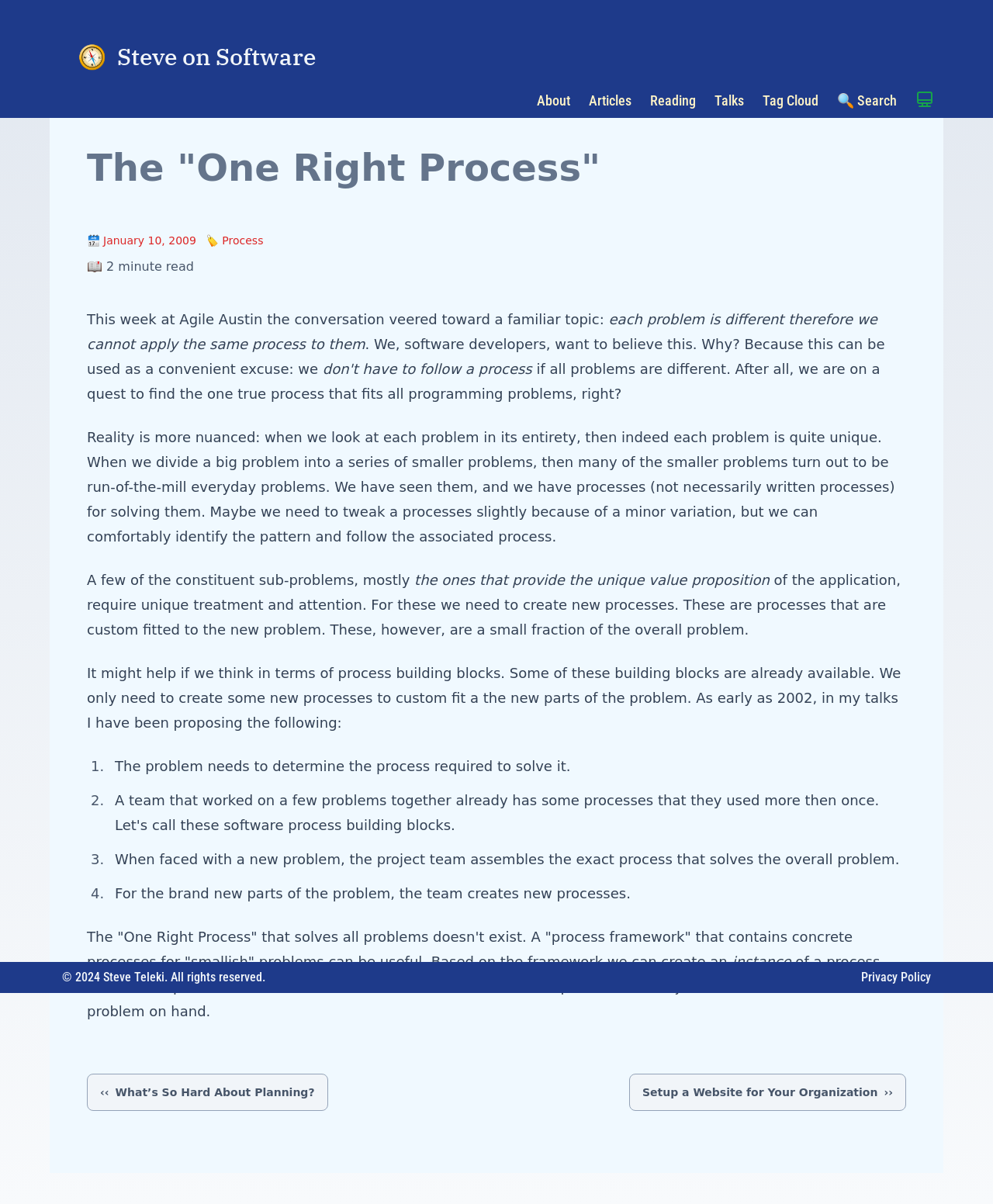What is the purpose of the 'Toggle theme' button?
Answer the question with a thorough and detailed explanation.

The purpose of the 'Toggle theme' button is inferred by its text content and its location near the theme icon, suggesting that it allows the user to switch between different themes.